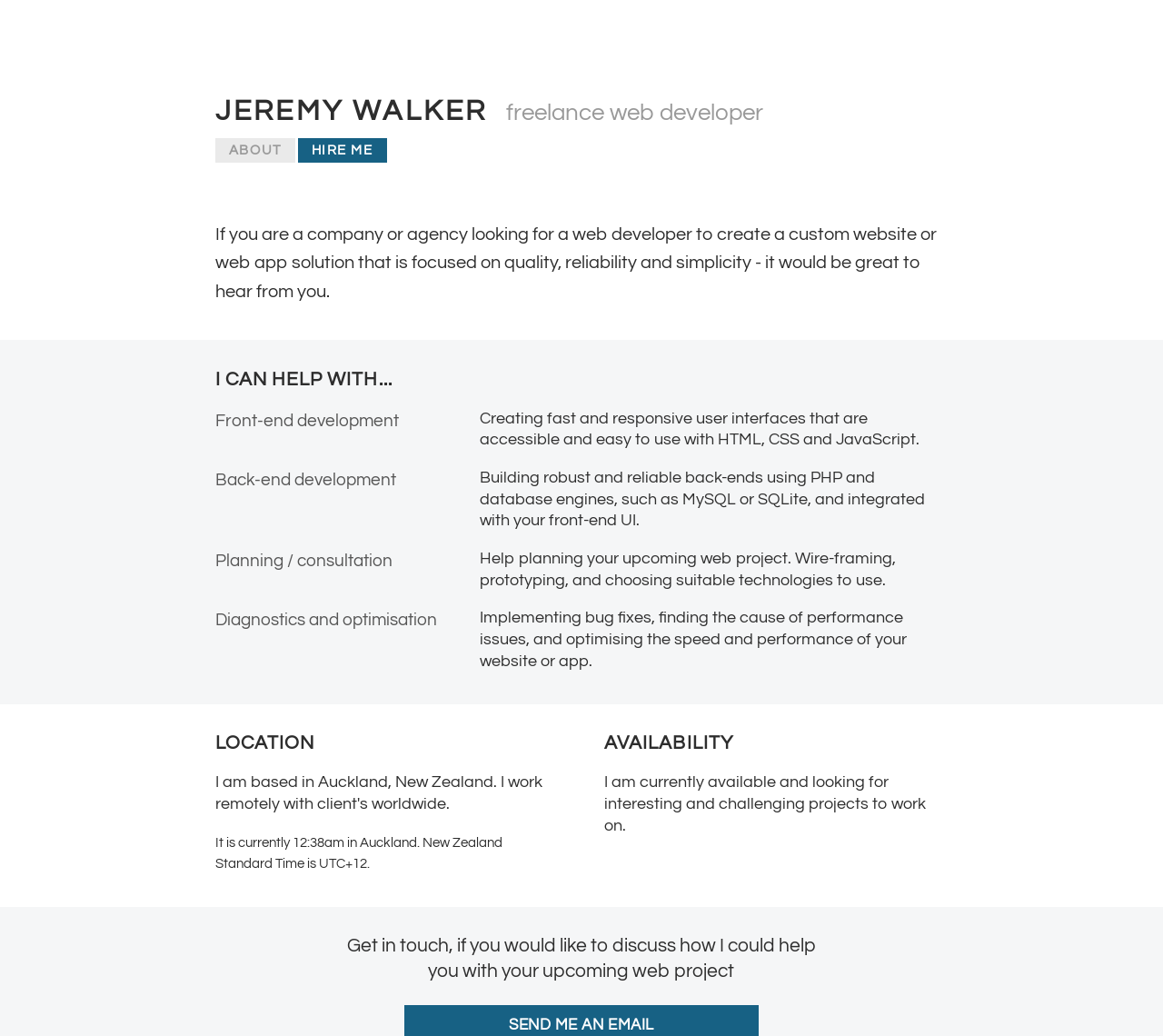What is the profession of Jeremy Walker?
Based on the screenshot, respond with a single word or phrase.

Freelance web developer